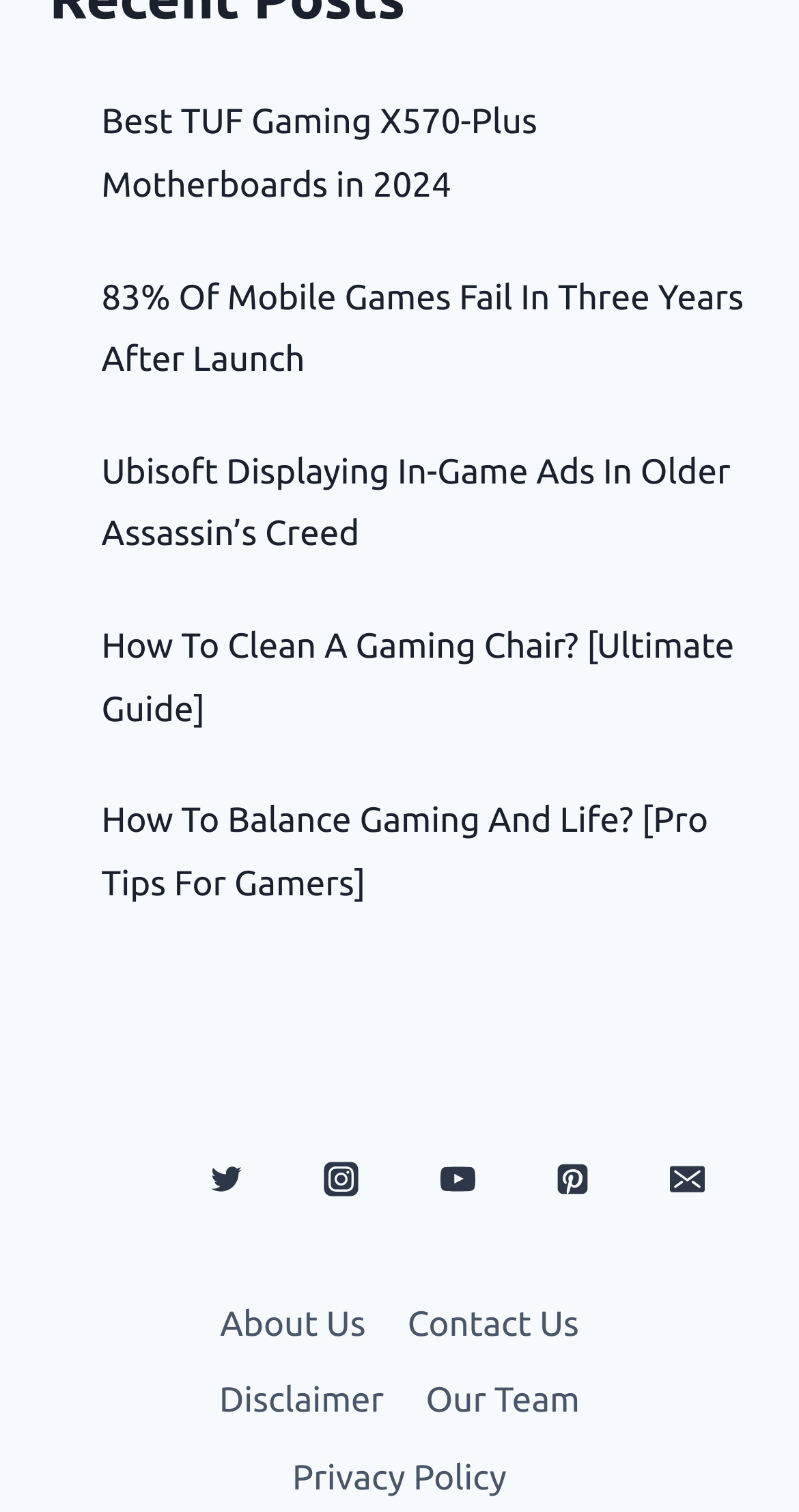Please specify the bounding box coordinates of the clickable region necessary for completing the following instruction: "Visit the Twitter page". The coordinates must consist of four float numbers between 0 and 1, i.e., [left, top, right, bottom].

[0.241, 0.757, 0.328, 0.803]